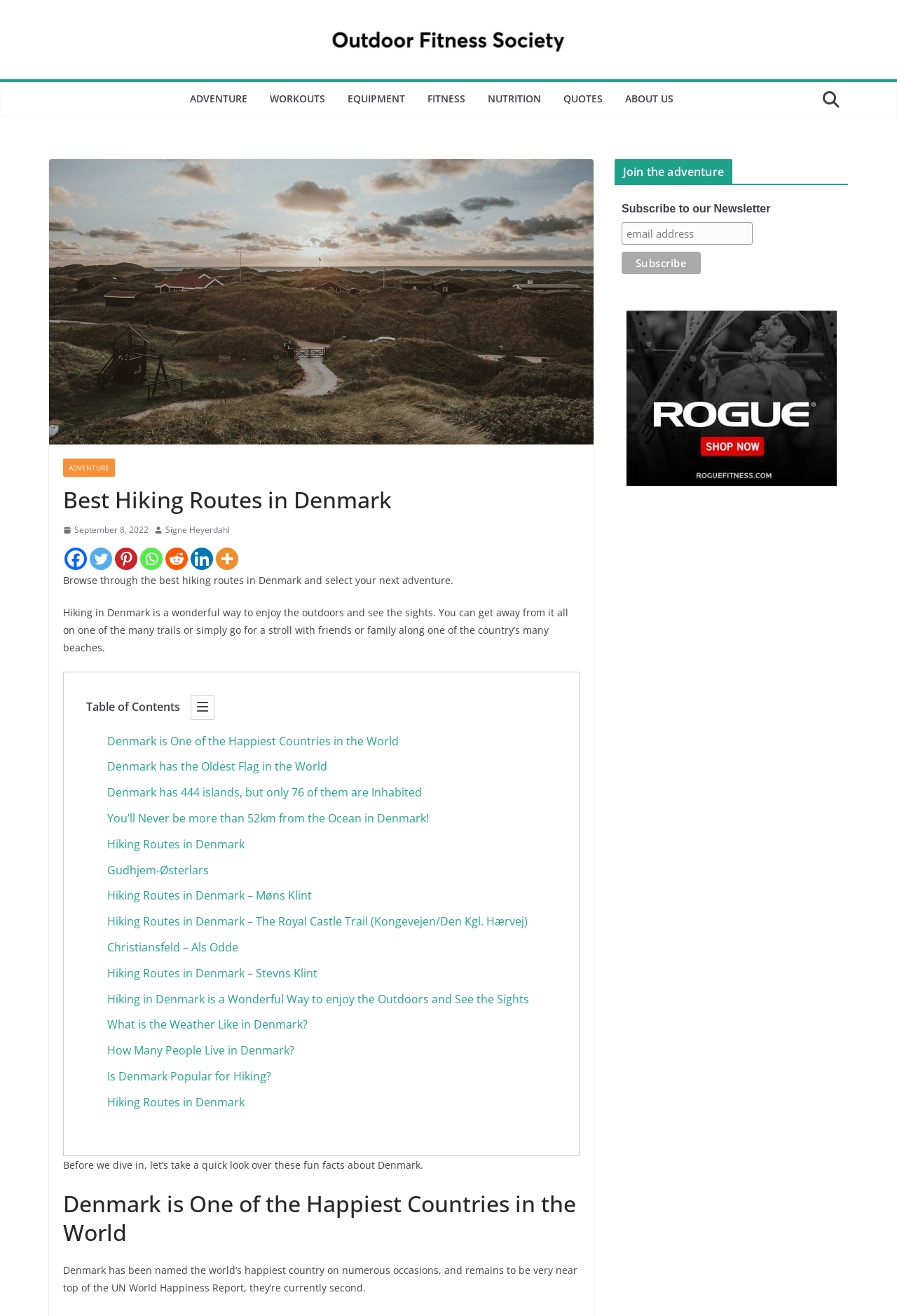Please specify the bounding box coordinates of the region to click in order to perform the following instruction: "Become a teacher".

None